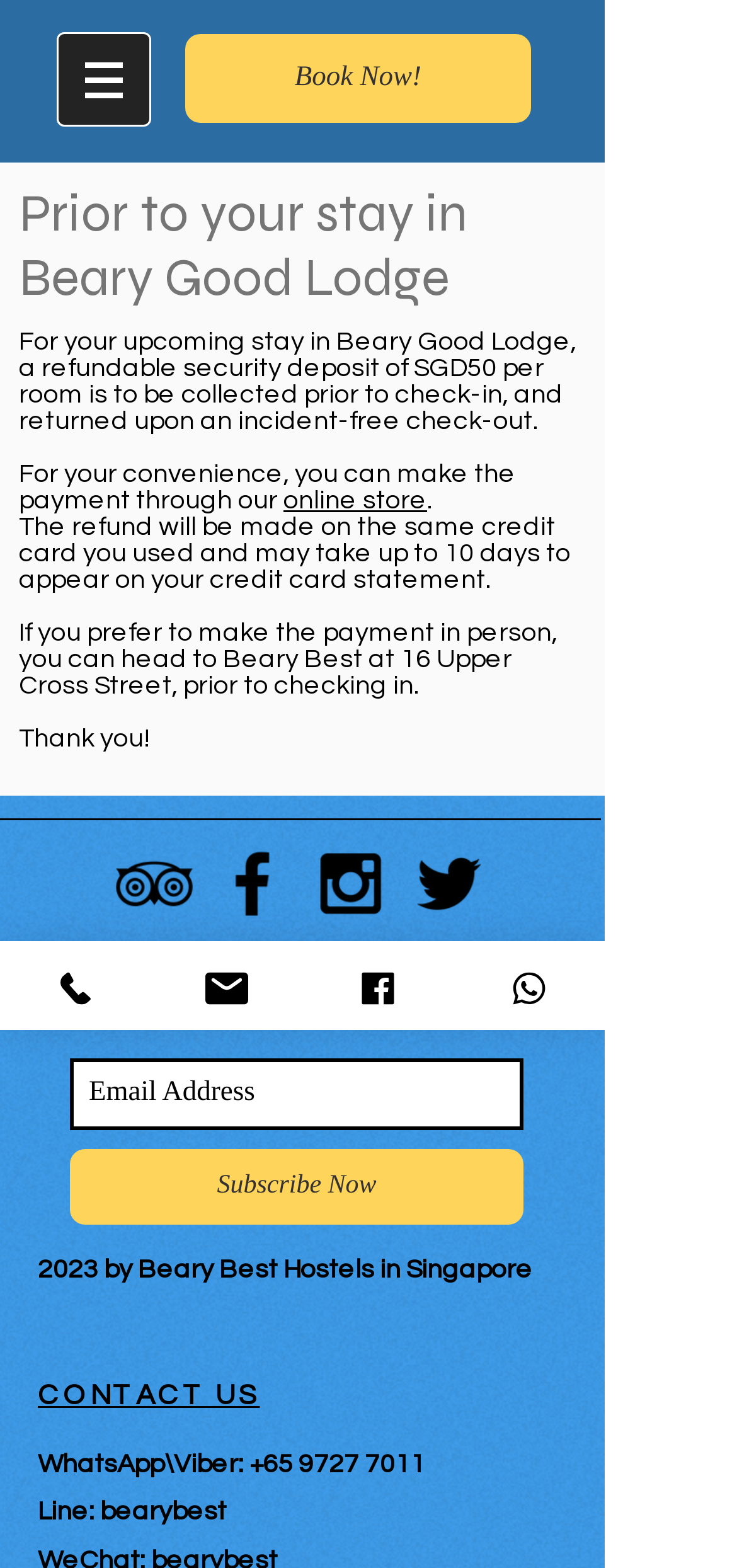Provide your answer in one word or a succinct phrase for the question: 
What is the email address input field for?

Mailing list